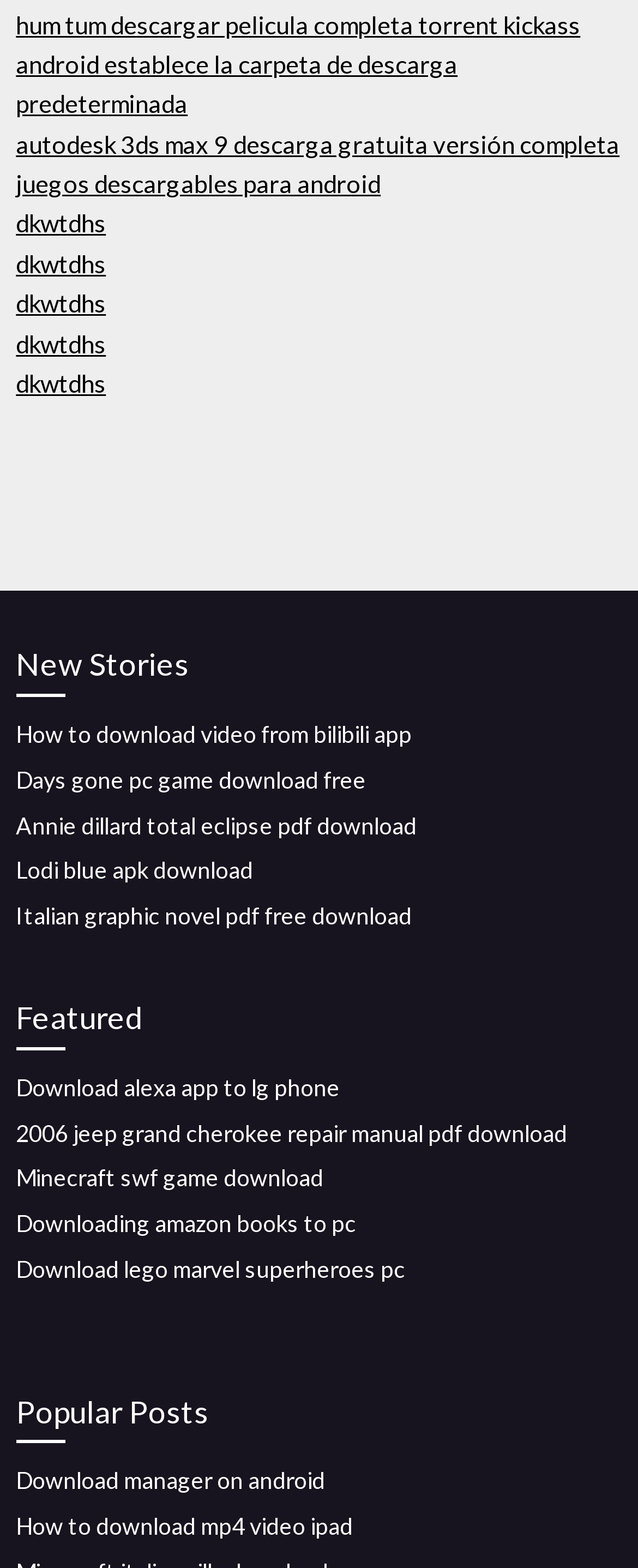Using the provided element description, identify the bounding box coordinates as (top-left x, top-left y, bottom-right x, bottom-right y). Ensure all values are between 0 and 1. Description: Minecraft swf game download

[0.025, 0.742, 0.507, 0.76]